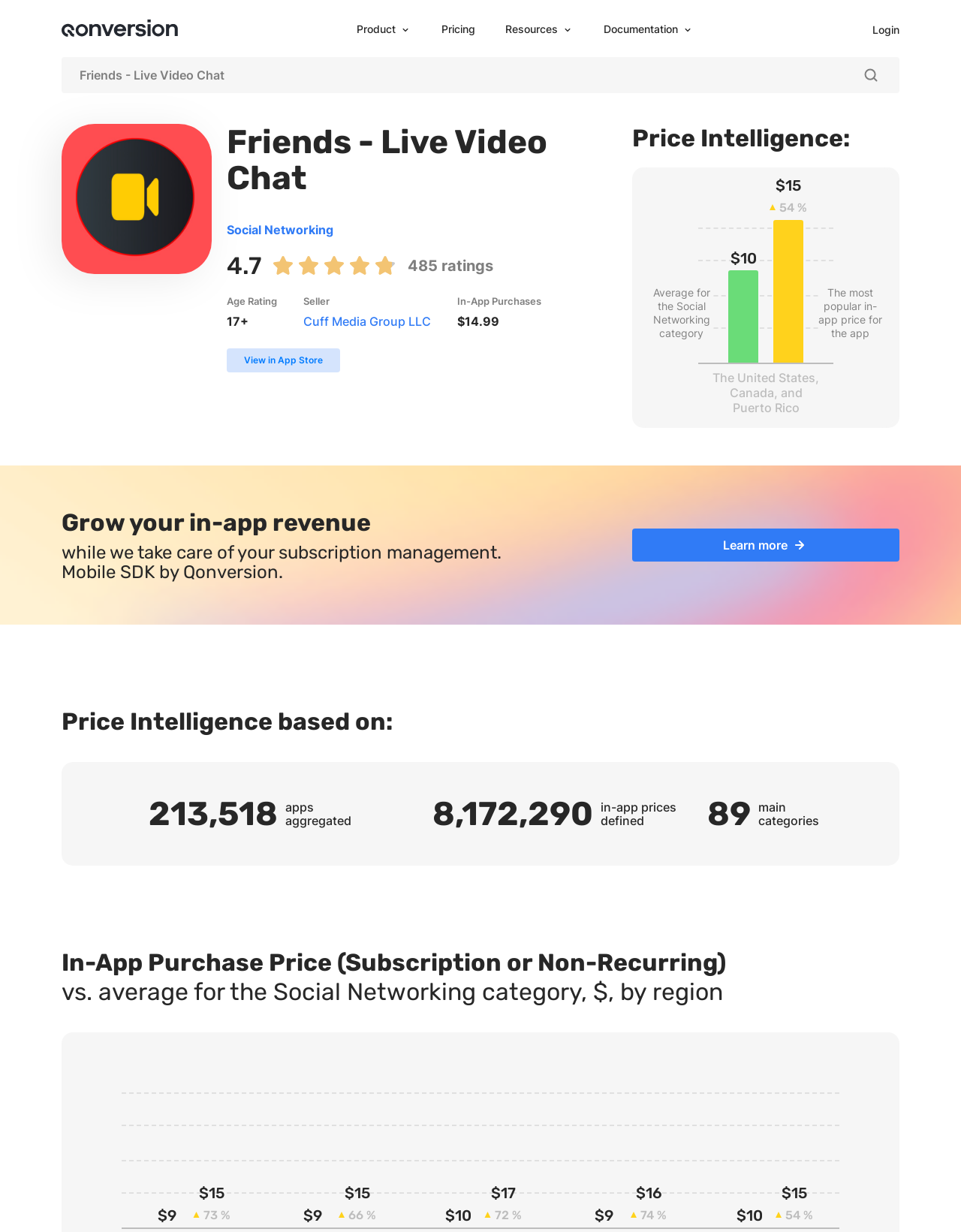Please specify the bounding box coordinates of the clickable region necessary for completing the following instruction: "Go to Pricing page". The coordinates must consist of four float numbers between 0 and 1, i.e., [left, top, right, bottom].

[0.459, 0.019, 0.495, 0.03]